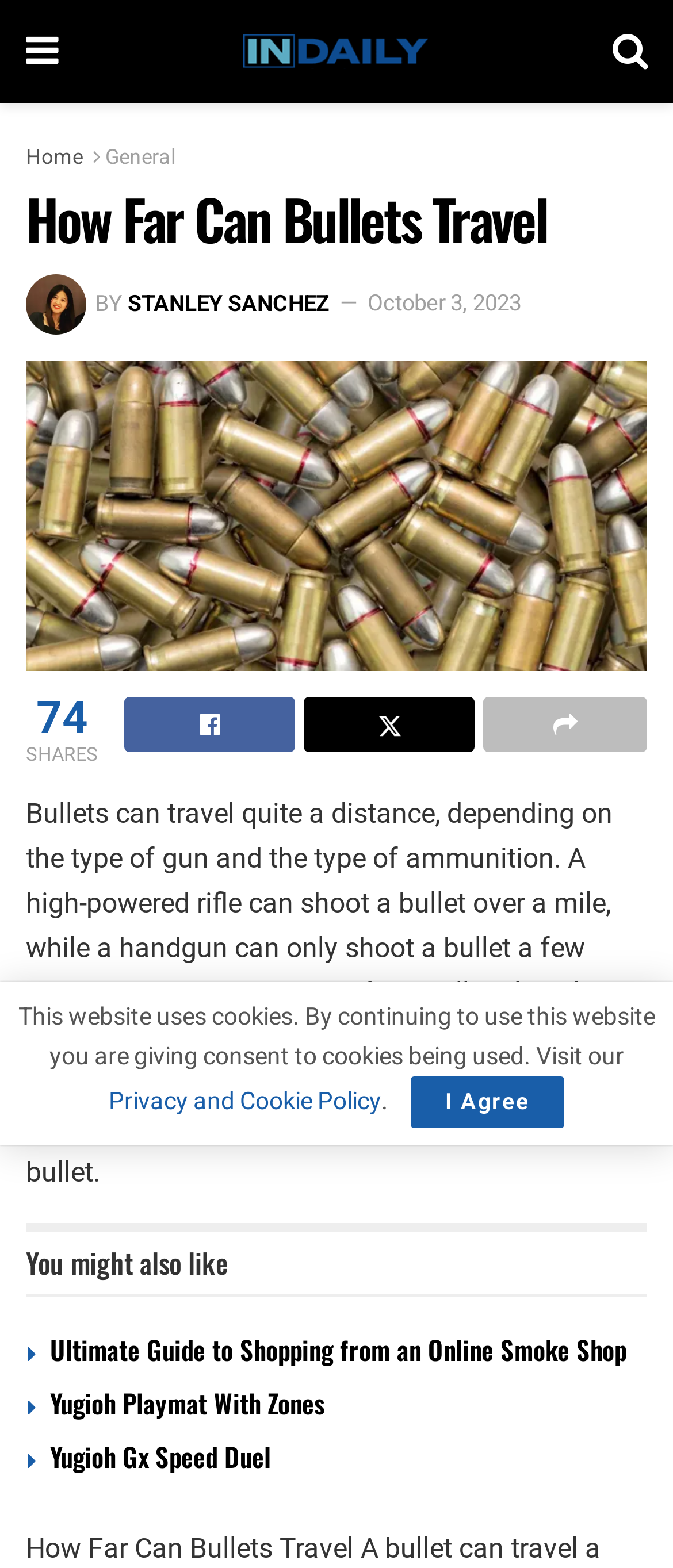Find the bounding box of the UI element described as follows: "I Agree".

[0.61, 0.686, 0.838, 0.719]